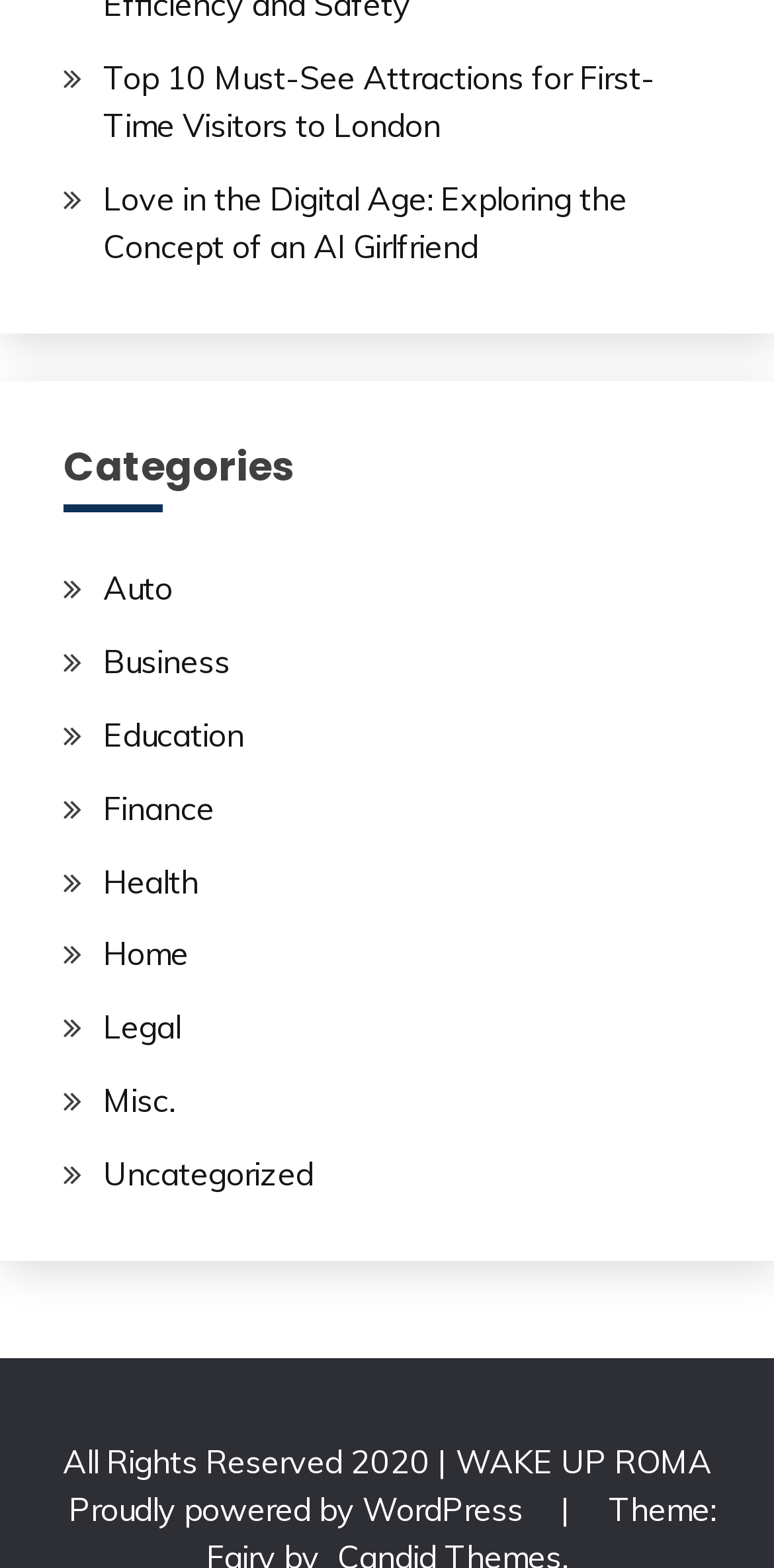Determine the bounding box of the UI component based on this description: "Misc.". The bounding box coordinates should be four float values between 0 and 1, i.e., [left, top, right, bottom].

[0.133, 0.689, 0.226, 0.714]